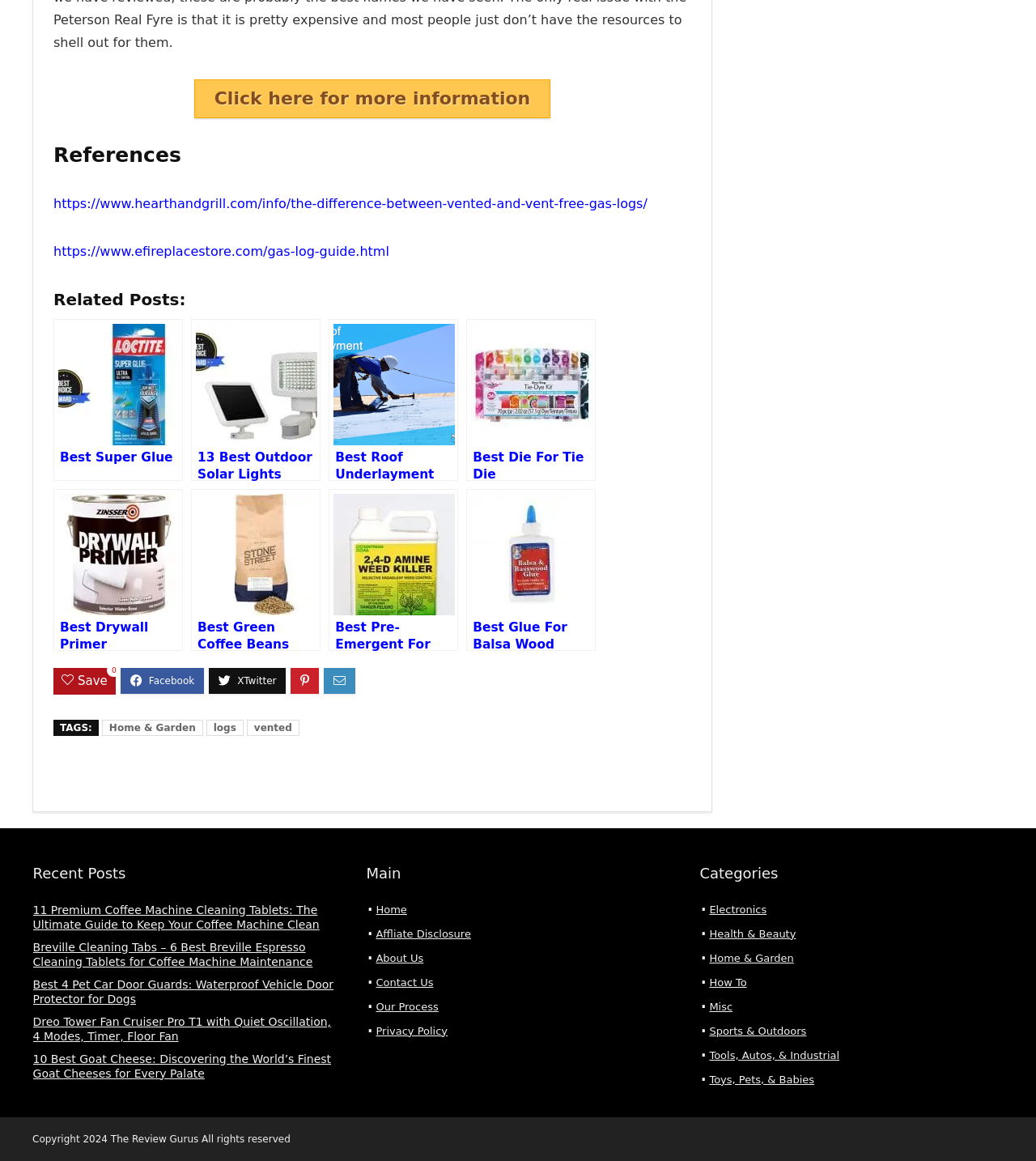Determine the bounding box coordinates of the clickable region to follow the instruction: "View the affiliate disclosure".

[0.363, 0.799, 0.455, 0.809]